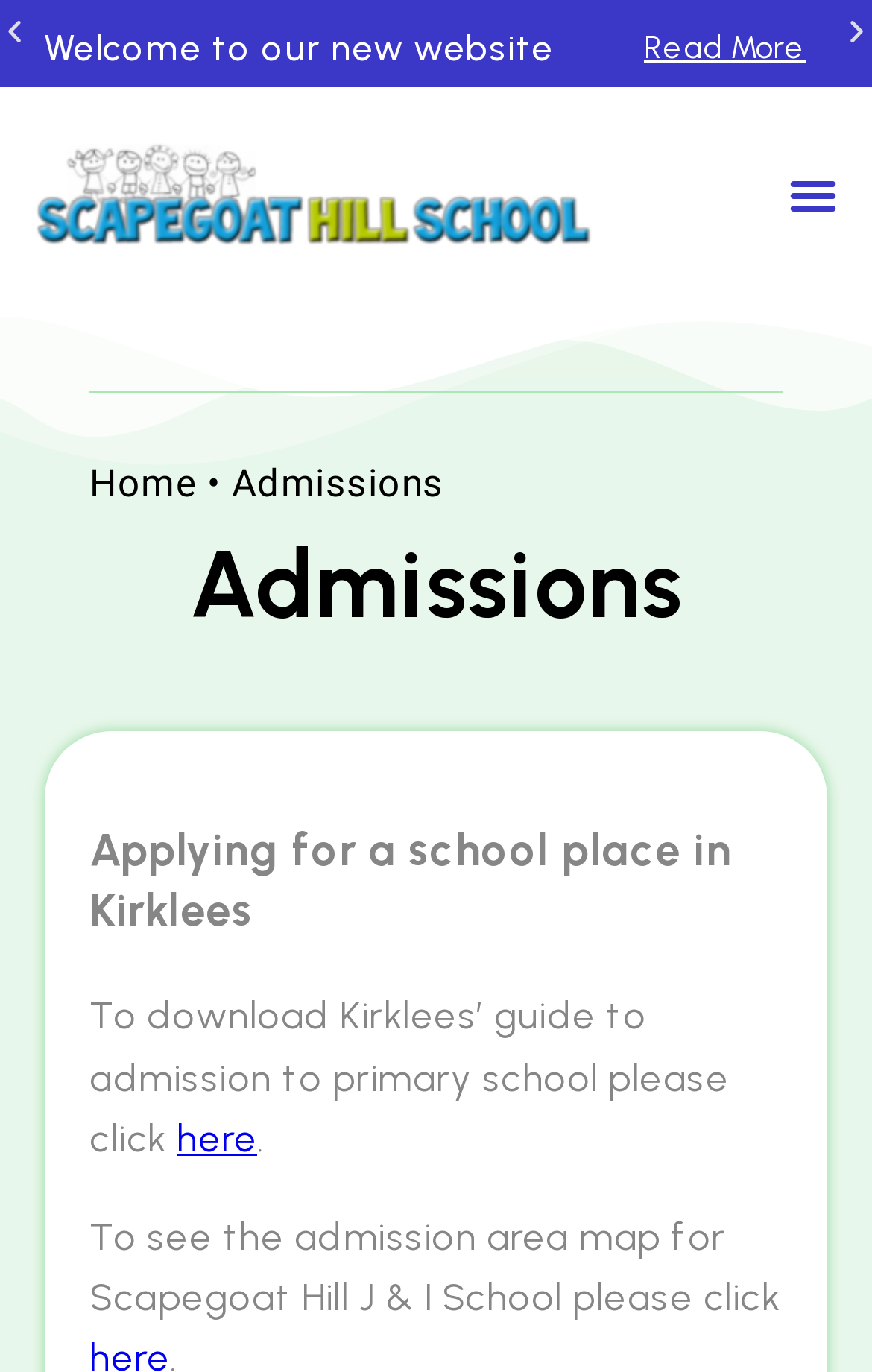What is the guide related to? From the image, respond with a single word or brief phrase.

Admission to primary school